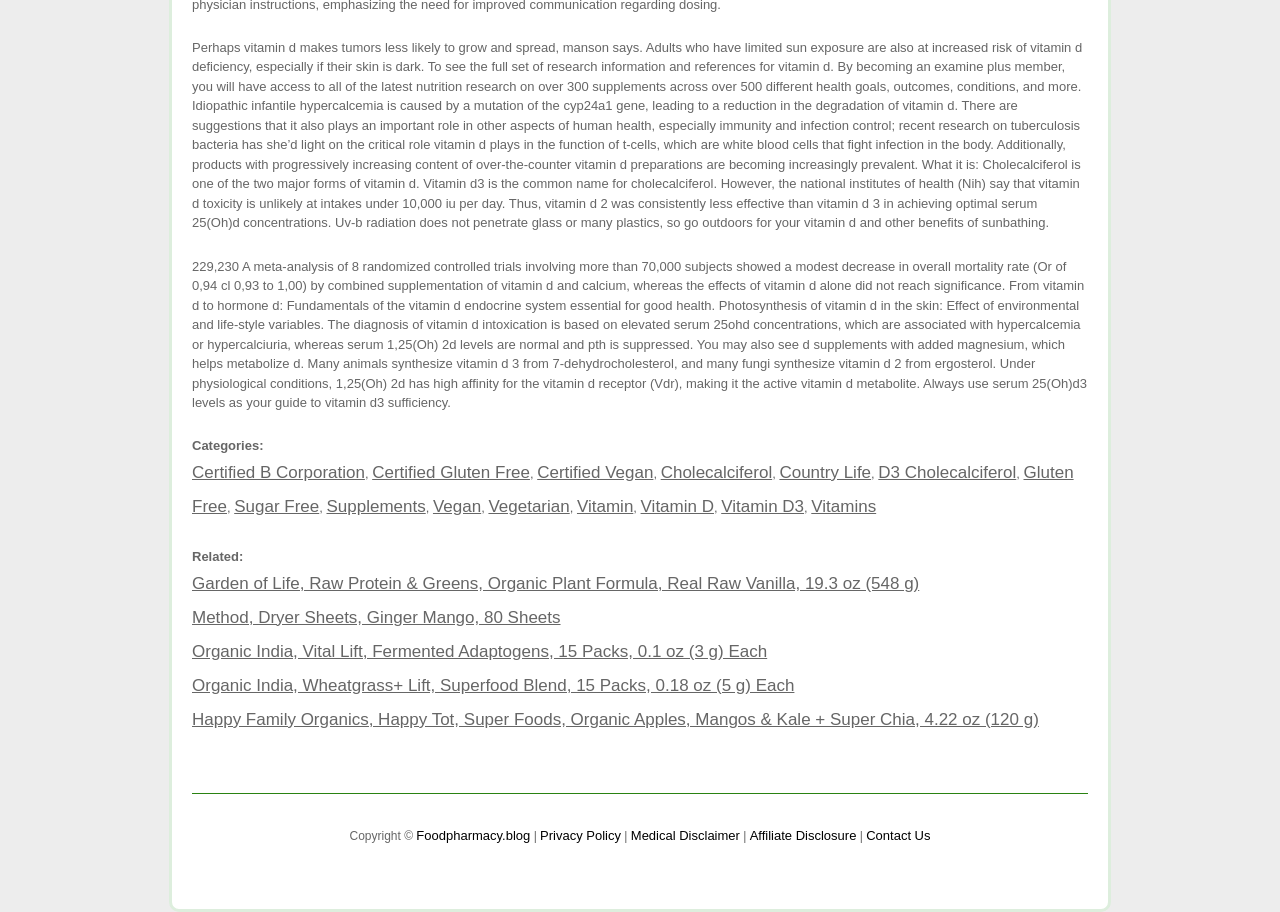Show me the bounding box coordinates of the clickable region to achieve the task as per the instruction: "Contact Us".

[0.677, 0.908, 0.727, 0.924]